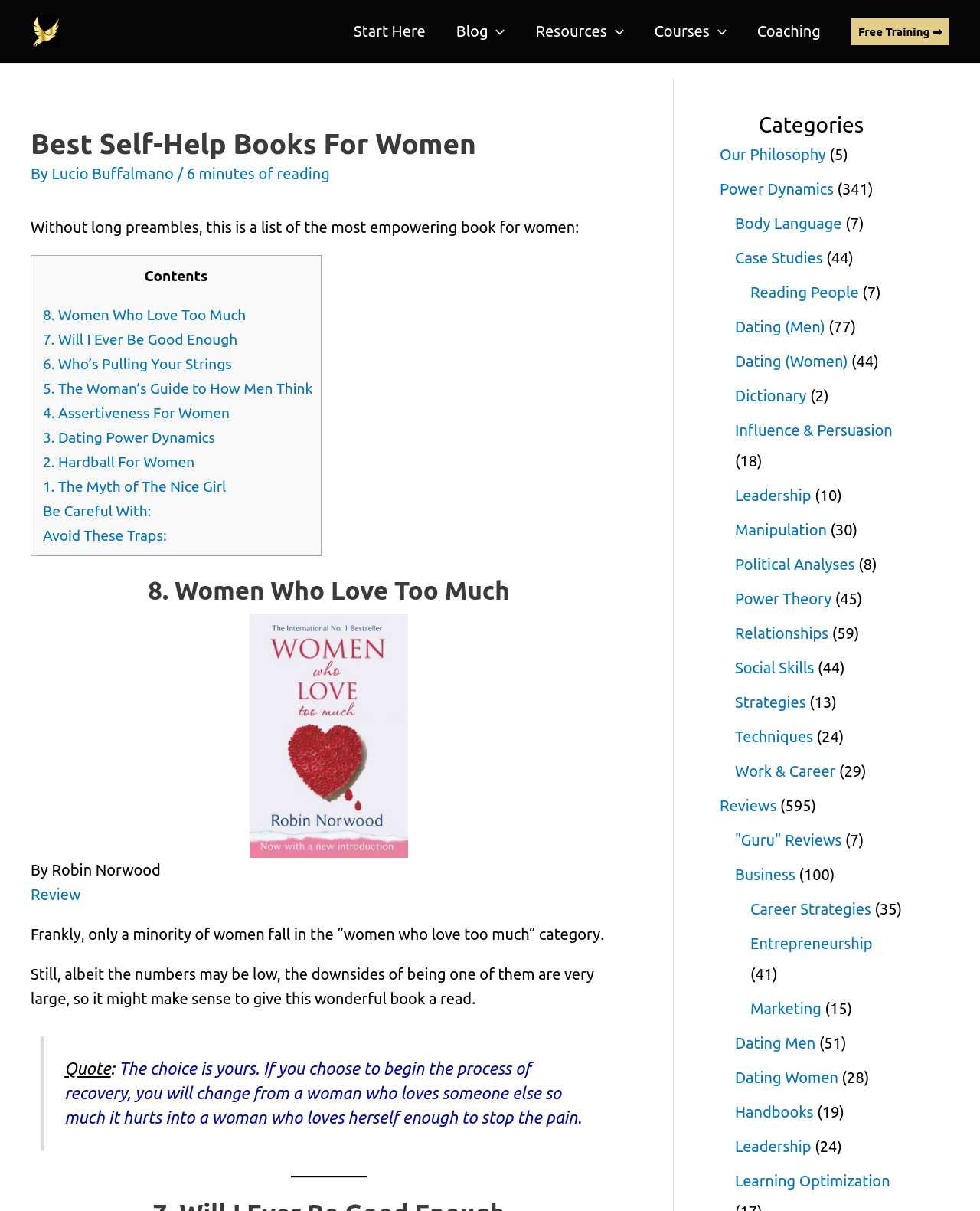Please identify the bounding box coordinates of the area I need to click to accomplish the following instruction: "Click on the 'Start Here' link".

[0.345, 0.004, 0.45, 0.048]